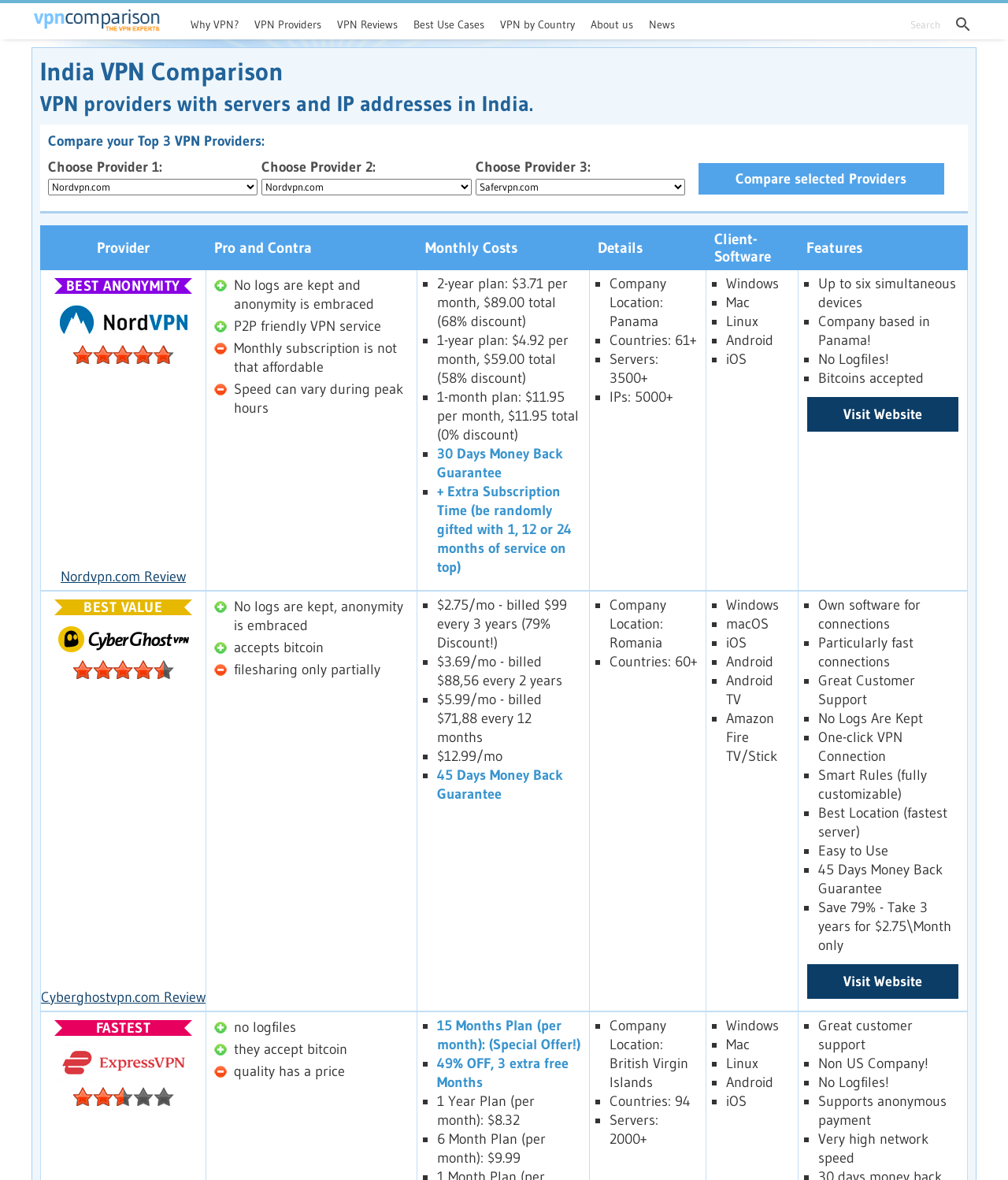Determine the bounding box coordinates for the region that must be clicked to execute the following instruction: "Search for a VPN provider".

[0.899, 0.013, 0.942, 0.029]